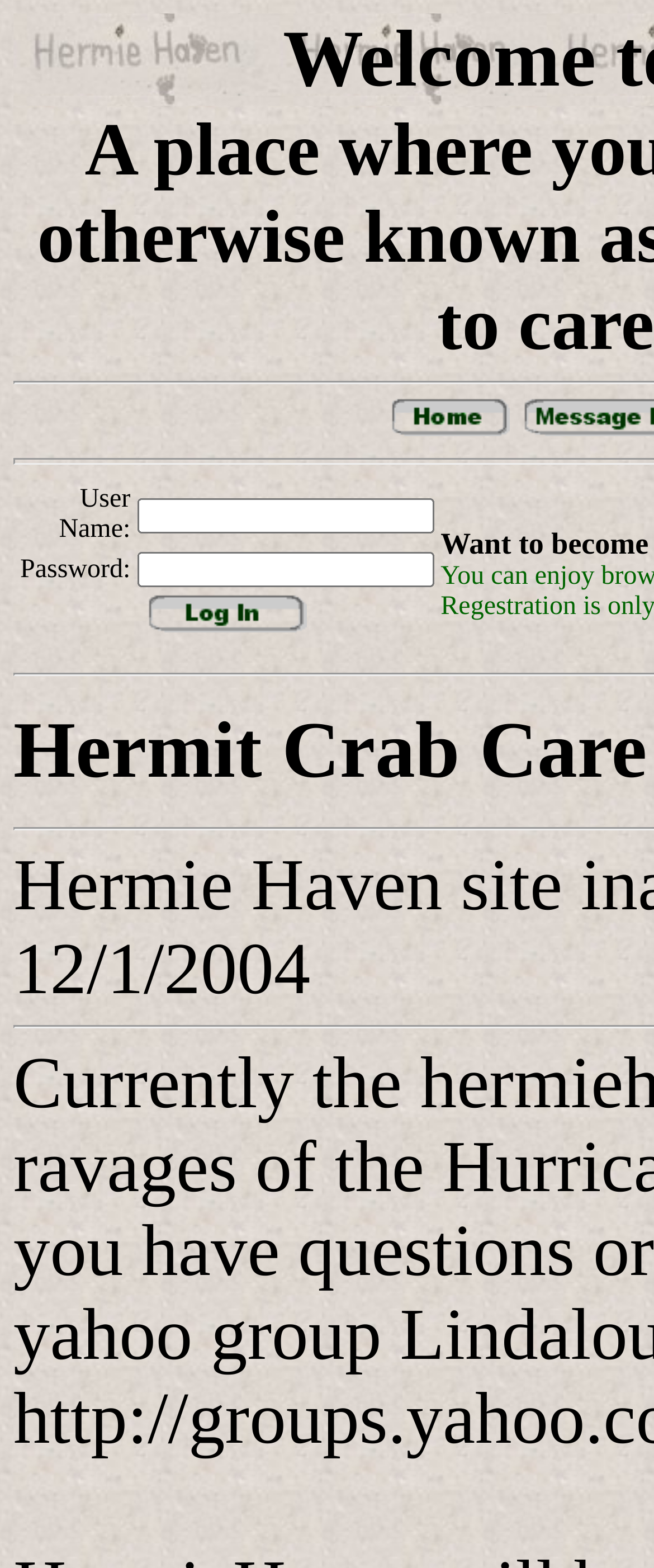Generate an in-depth caption that captures all aspects of the webpage.

The webpage is titled "Chat History" and appears to be a login page with a secondary section related to Hermit Crab Care. 

At the top, there is a link with an accompanying image, positioned near the center of the page. To the right of this link, there is a non-descriptive text element containing a single whitespace character.

Below this, there is a table with two rows, each containing two cells. The first row has a label "User Name:" in the left cell, and a text input field in the right cell. The second row has a label "Password:" in the left cell, and another text input field in the right cell. 

To the right of the password input field, there is a "Log In" button. 

Further down the page, there is a heading or title "Hermit Crab Care" that spans almost the entire width of the page.